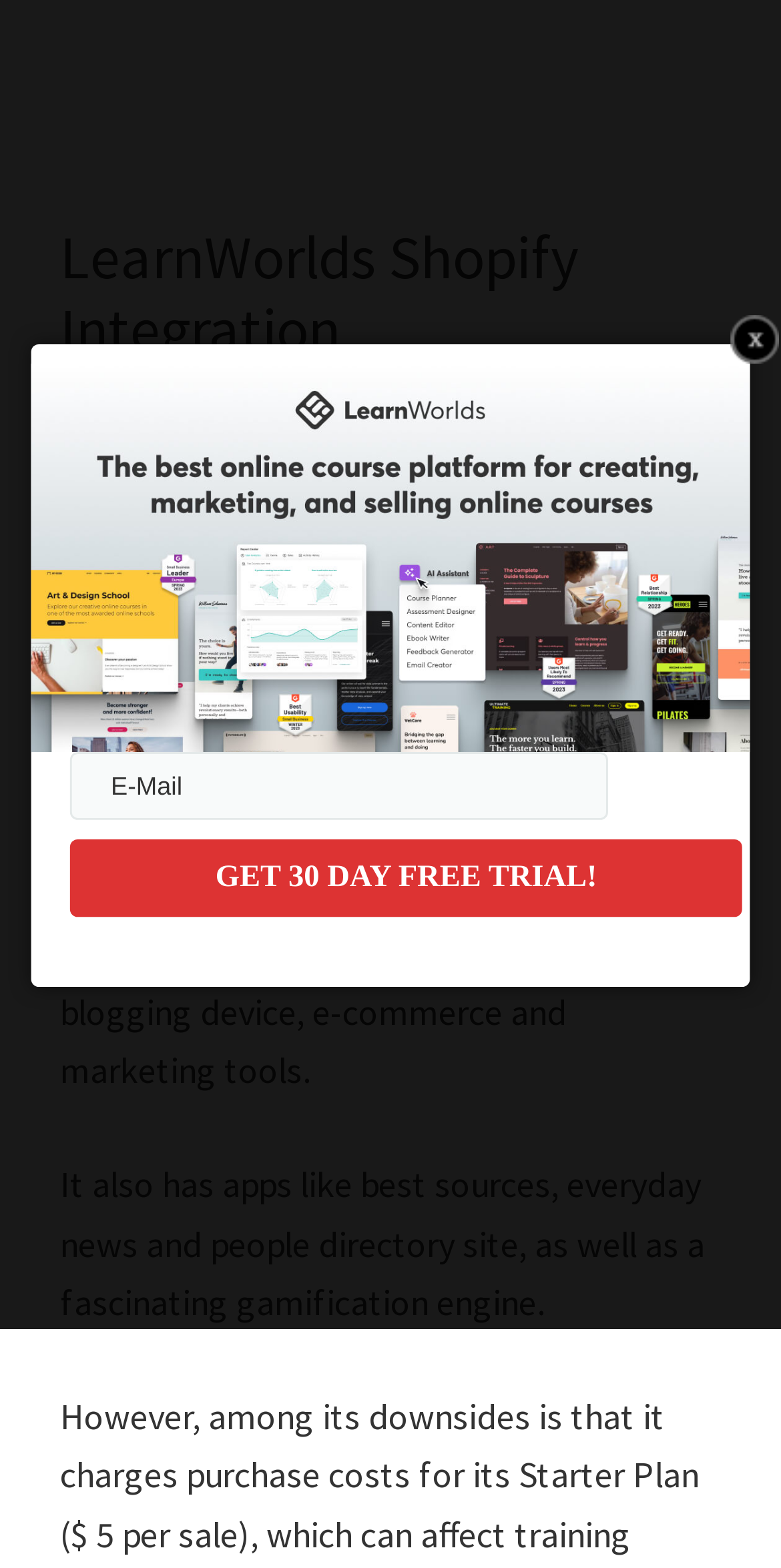What type of tools does LearnWorlds have?
Use the image to give a comprehensive and detailed response to the question.

I found the type of tools LearnWorlds has by reading the static text in the main content section, which mentions that LearnWorlds has a detailed set of tools/features for developing and marketing programs.